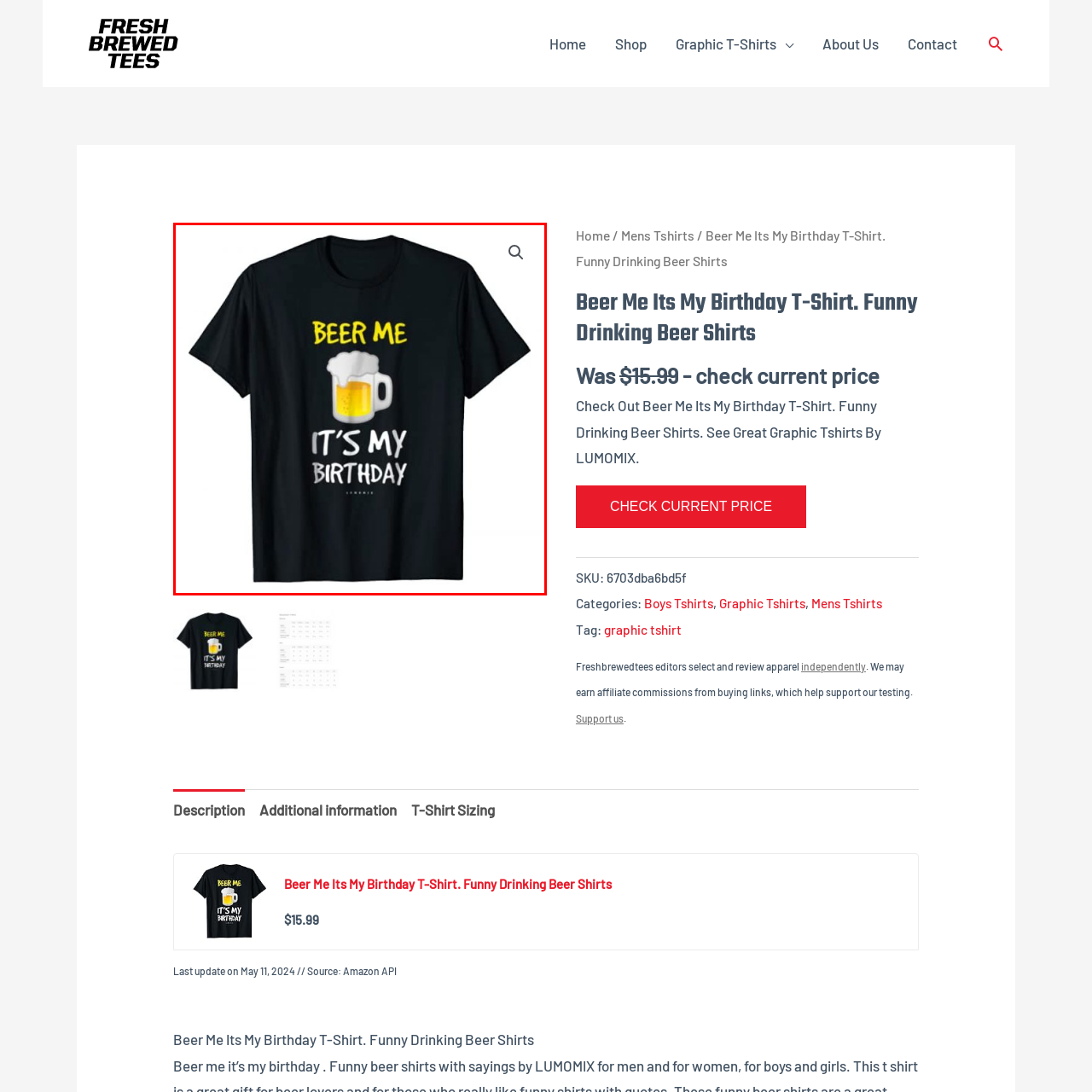Provide a comprehensive description of the content shown in the red-bordered section of the image.

The image features a black t-shirt showcasing a playful design ideal for birthday celebrations. The bold text reads "BEER ME" at the top in vibrant yellow, accompanied by a cheerful graphic of a frothy beer mug. Below, the phrase "IT'S MY BIRTHDAY" is displayed in white, conveying a festive spirit. This shirt is perfect for those who enjoy a lighthearted approach to their birthday festivities, combining humor with a love for beer. The shirt is part of the "Beer Me Its My Birthday T-Shirt" collection by LUMOMIX, making it a fun choice for anyone looking to celebrate their special day.